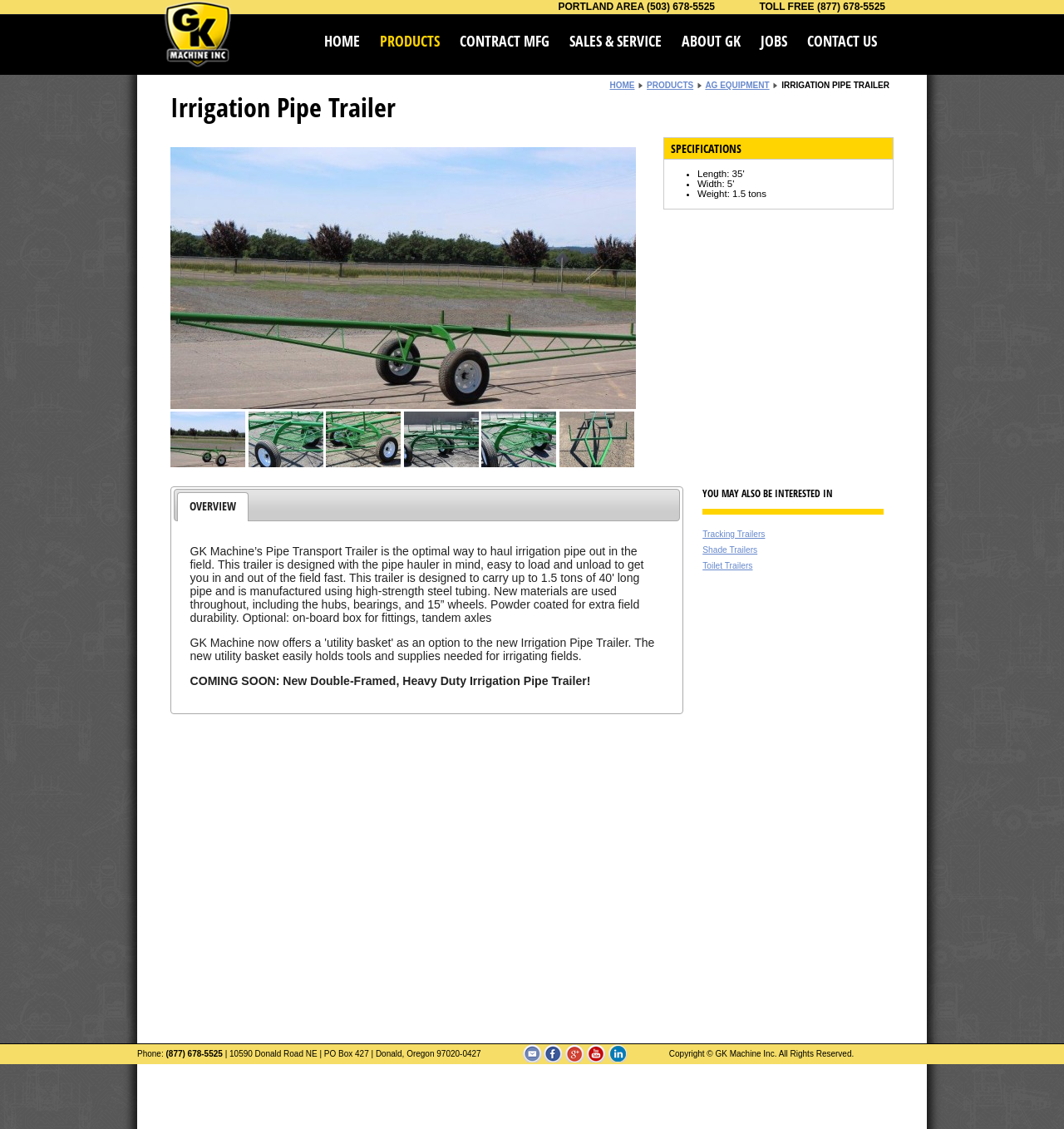What is the company's address?
Using the details shown in the screenshot, provide a comprehensive answer to the question.

The company's address can be found at the bottom of the webpage, where it says '| 10590 Donald Road NE | PO Box 427 | Donald, Oregon 97020-0427'.